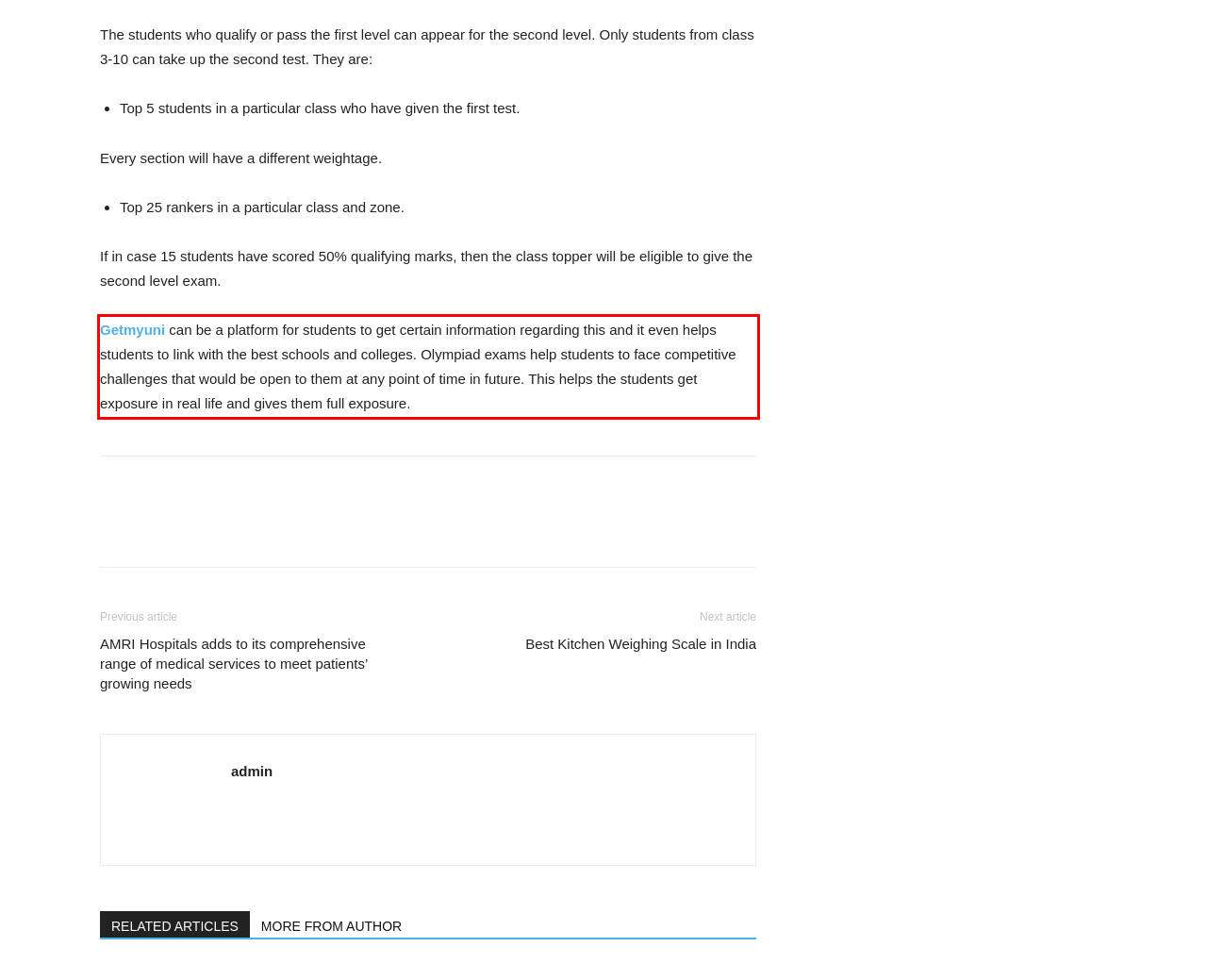Using the provided screenshot, read and generate the text content within the red-bordered area.

Getmyuni can be a platform for students to get certain information regarding this and it even helps students to link with the best schools and colleges. Olympiad exams help students to face competitive challenges that would be open to them at any point of time in future. This helps the students get exposure in real life and gives them full exposure.